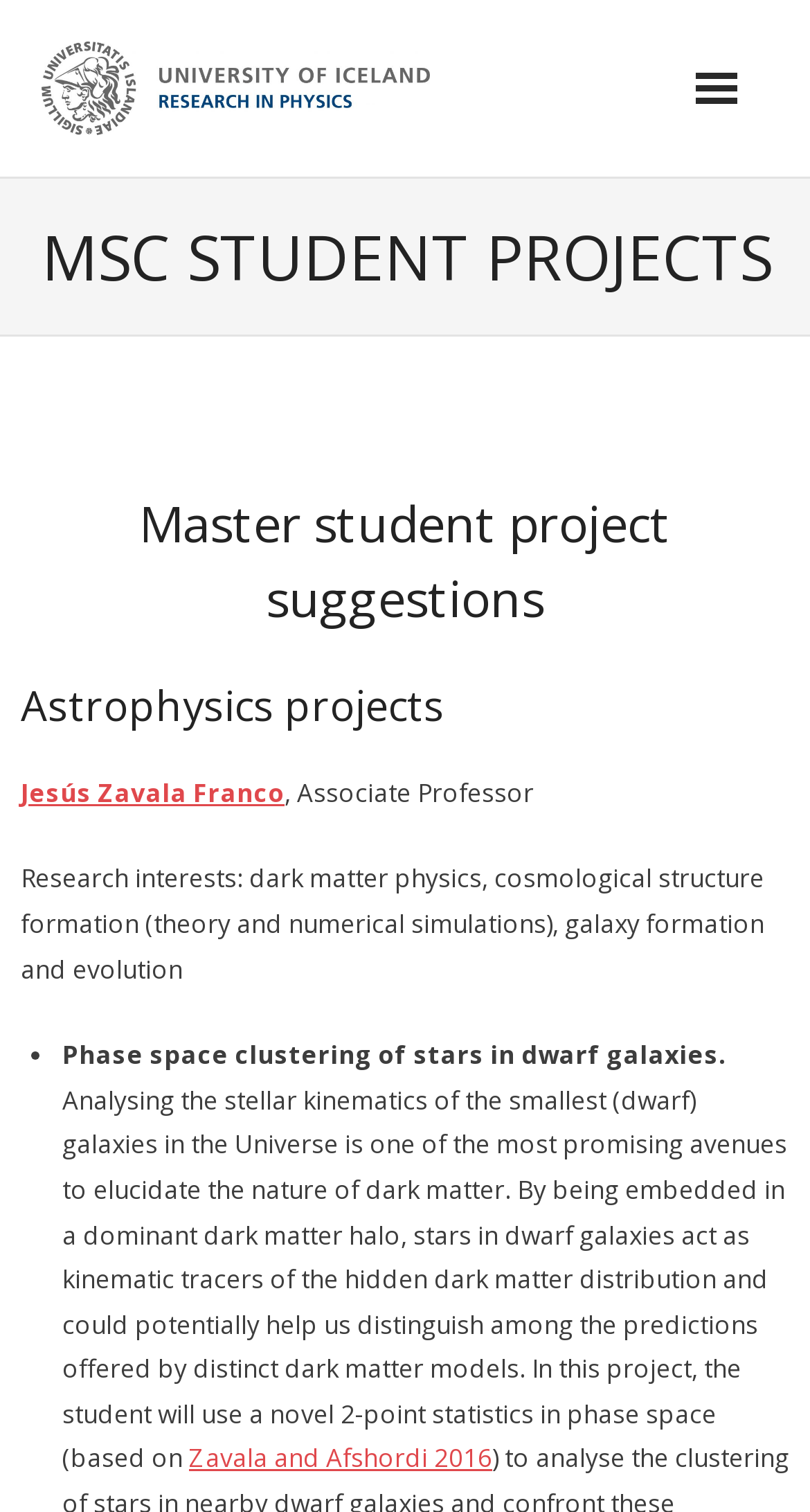What is the main heading of this webpage? Please extract and provide it.

MSC STUDENT PROJECTS